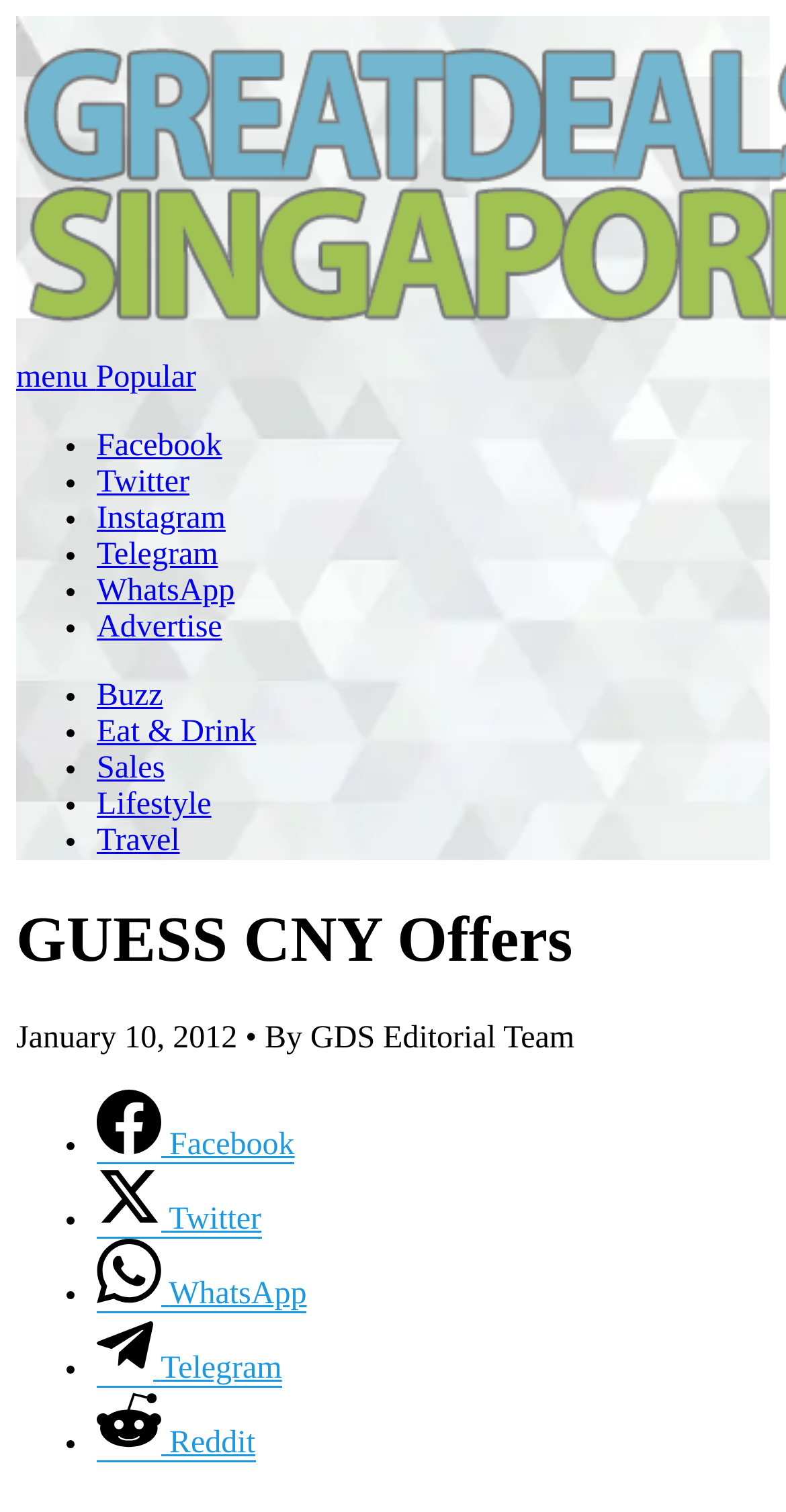Determine the bounding box coordinates of the section to be clicked to follow the instruction: "Click on menu". The coordinates should be given as four float numbers between 0 and 1, formatted as [left, top, right, bottom].

[0.021, 0.238, 0.122, 0.261]